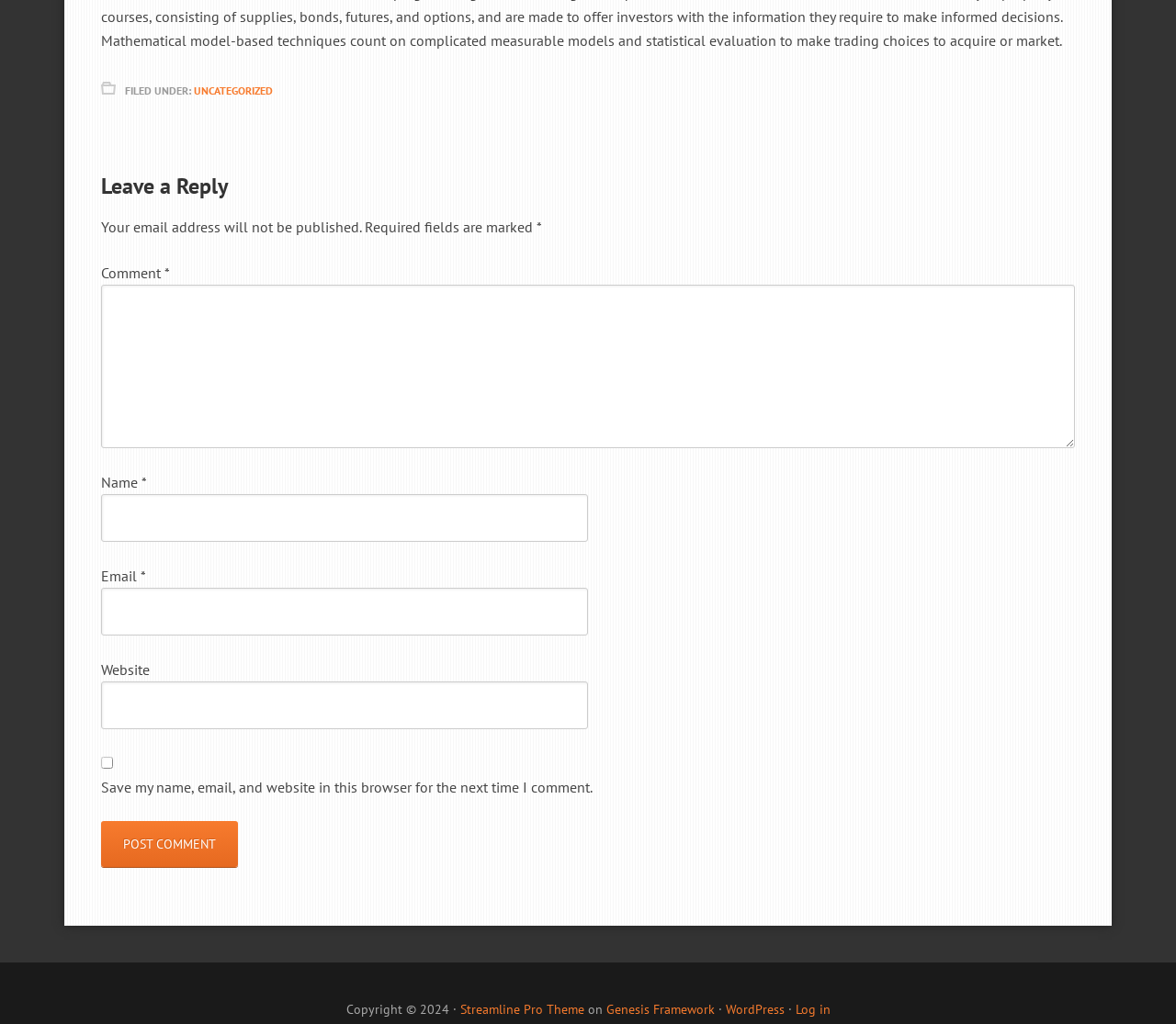Identify the bounding box coordinates of the clickable section necessary to follow the following instruction: "select an option from the dropdown". The coordinates should be presented as four float numbers from 0 to 1, i.e., [left, top, right, bottom].

None